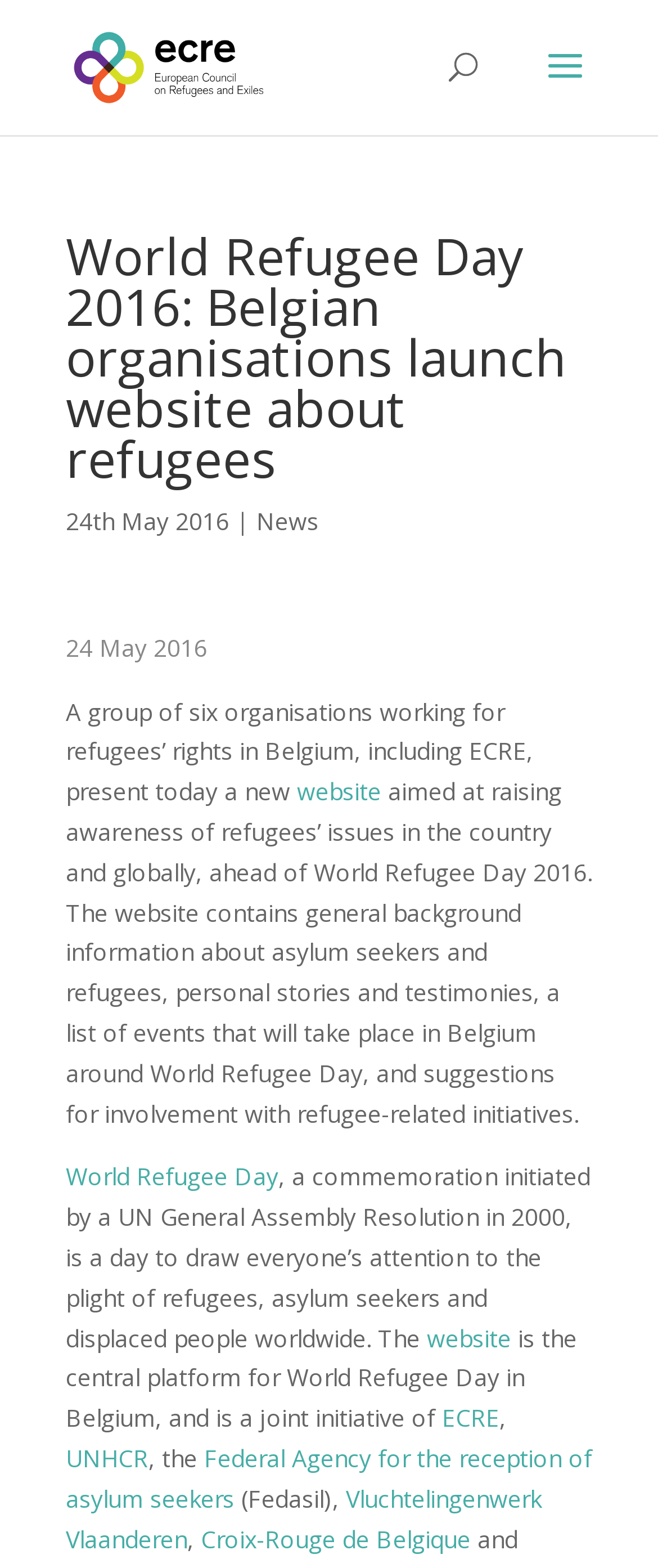Find and generate the main title of the webpage.

World Refugee Day 2016: Belgian organisations launch website about refugees